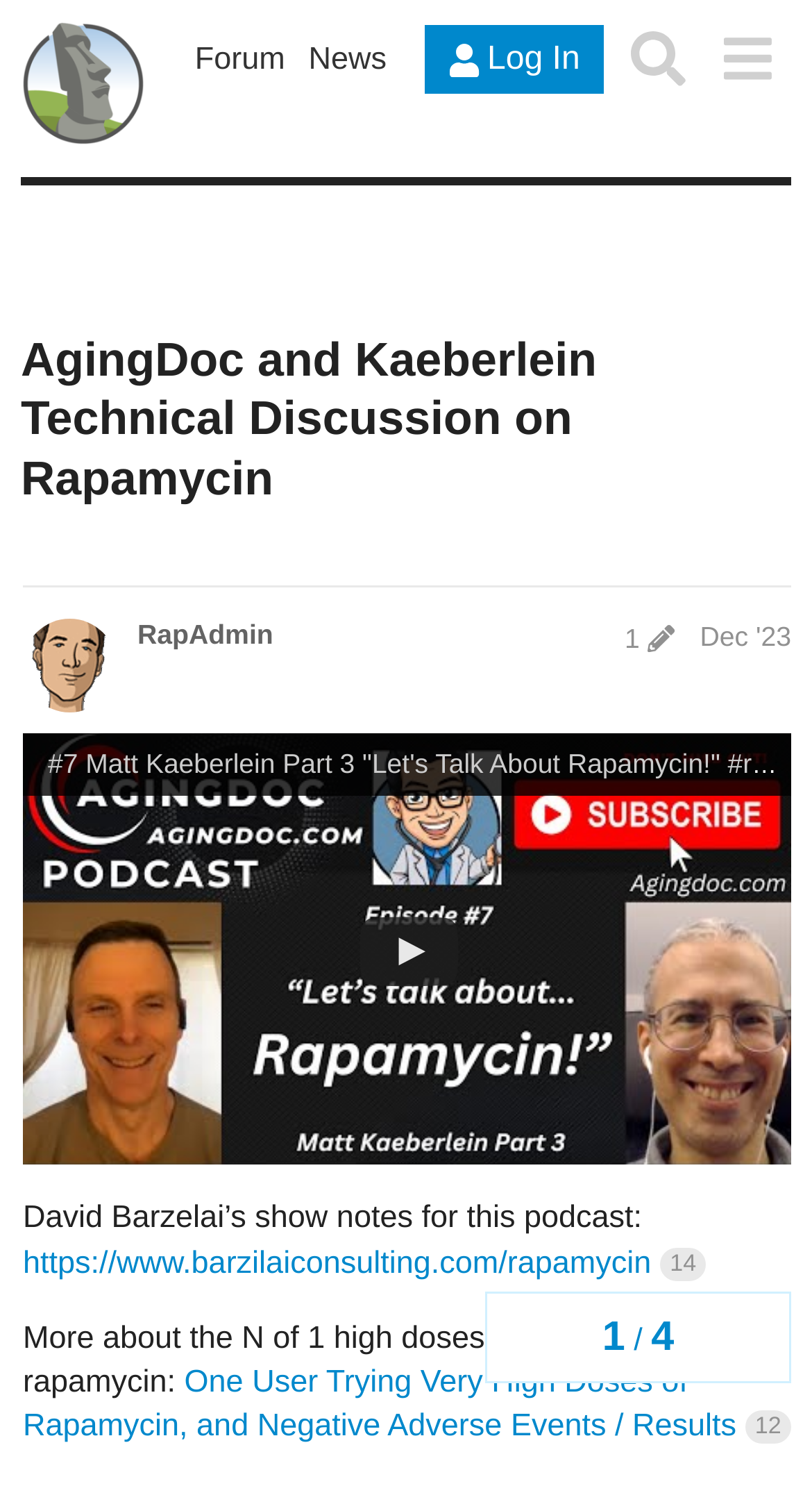Please specify the bounding box coordinates for the clickable region that will help you carry out the instruction: "Click the 'Log In' button".

[0.523, 0.017, 0.743, 0.064]